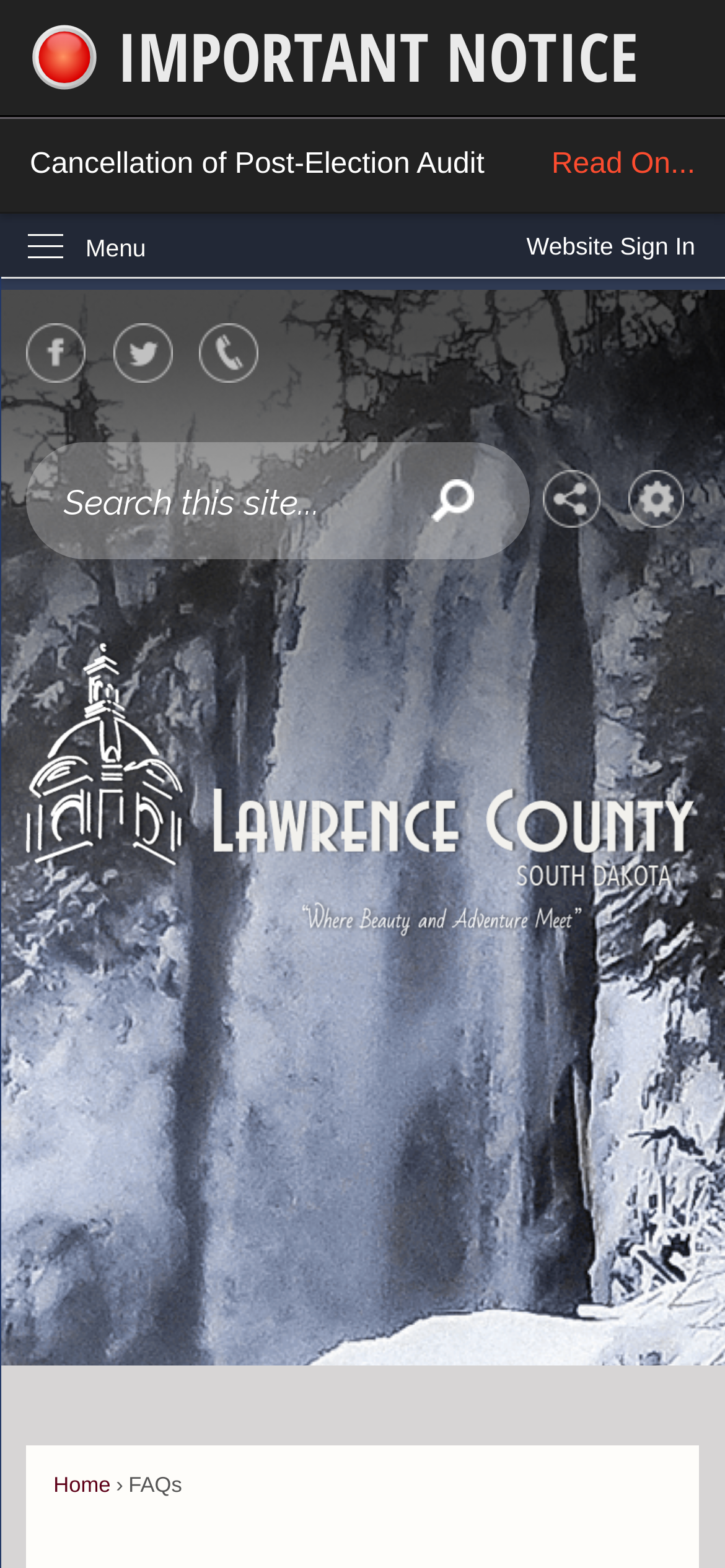Identify the bounding box coordinates of the element that should be clicked to fulfill this task: "go to Greenhouses". The coordinates should be provided as four float numbers between 0 and 1, i.e., [left, top, right, bottom].

None